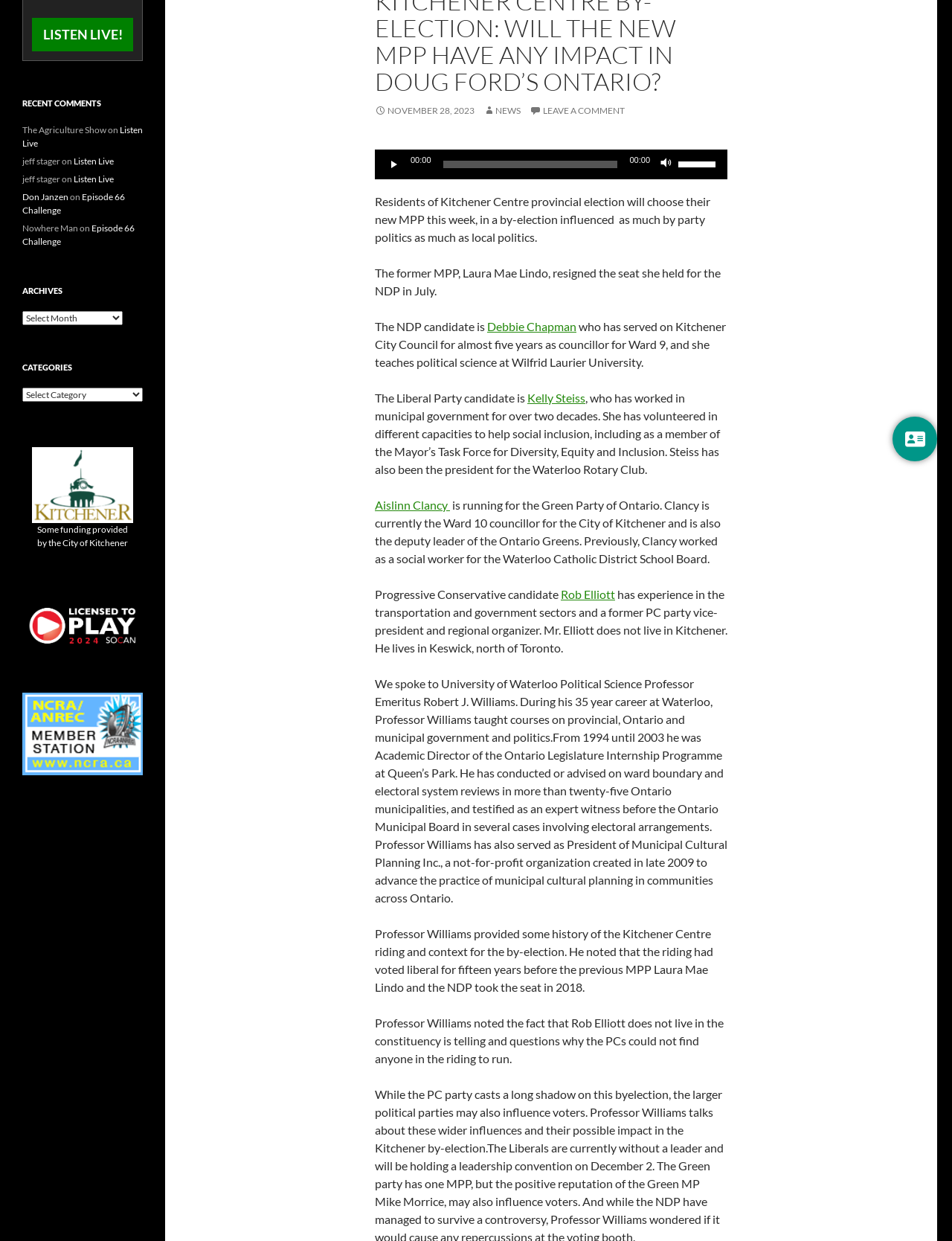Find the bounding box of the element with the following description: "Episode 66 Challenge". The coordinates must be four float numbers between 0 and 1, formatted as [left, top, right, bottom].

[0.023, 0.179, 0.141, 0.199]